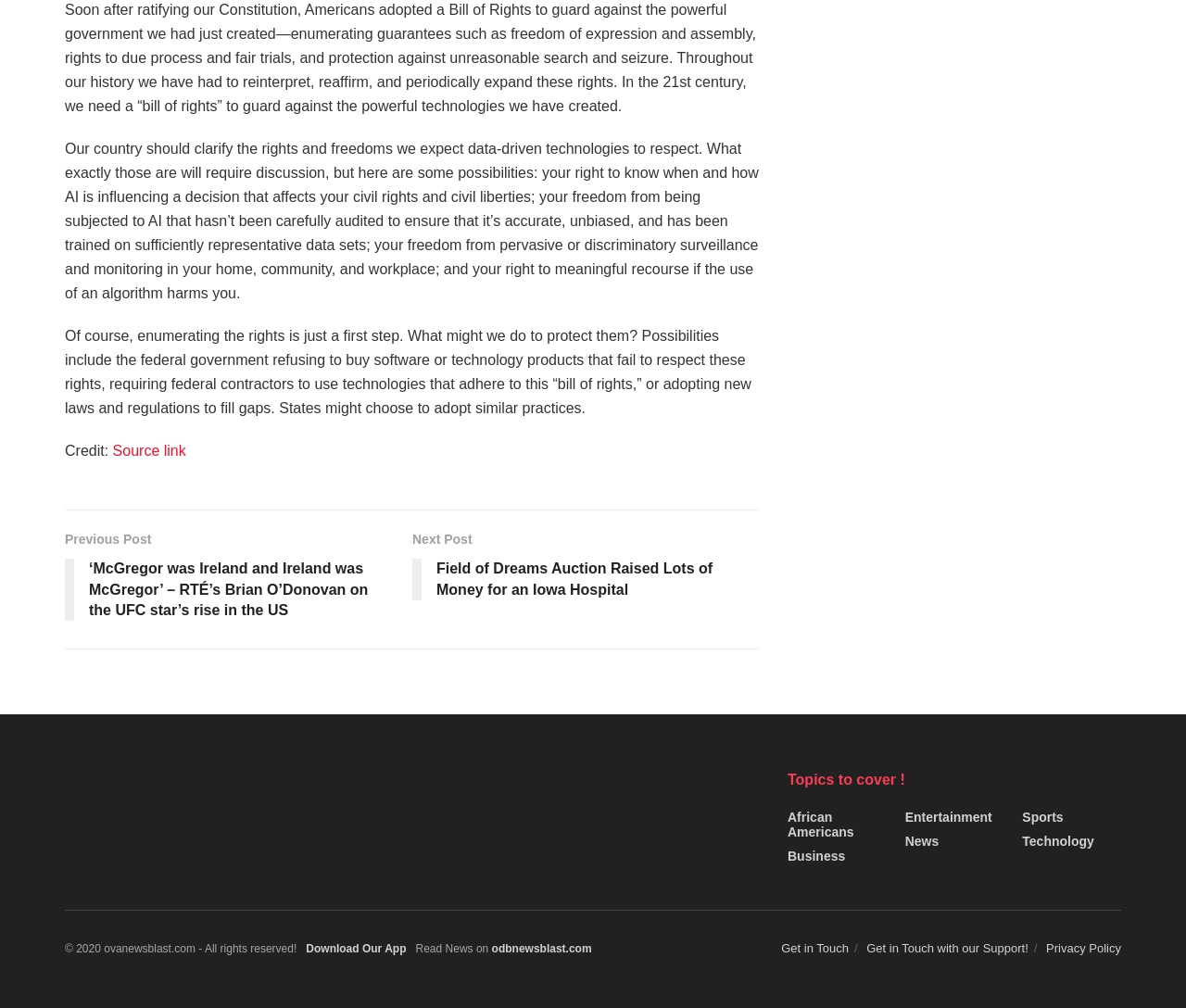Ascertain the bounding box coordinates for the UI element detailed here: "Source link". The coordinates should be provided as [left, top, right, bottom] with each value being a float between 0 and 1.

[0.095, 0.439, 0.157, 0.455]